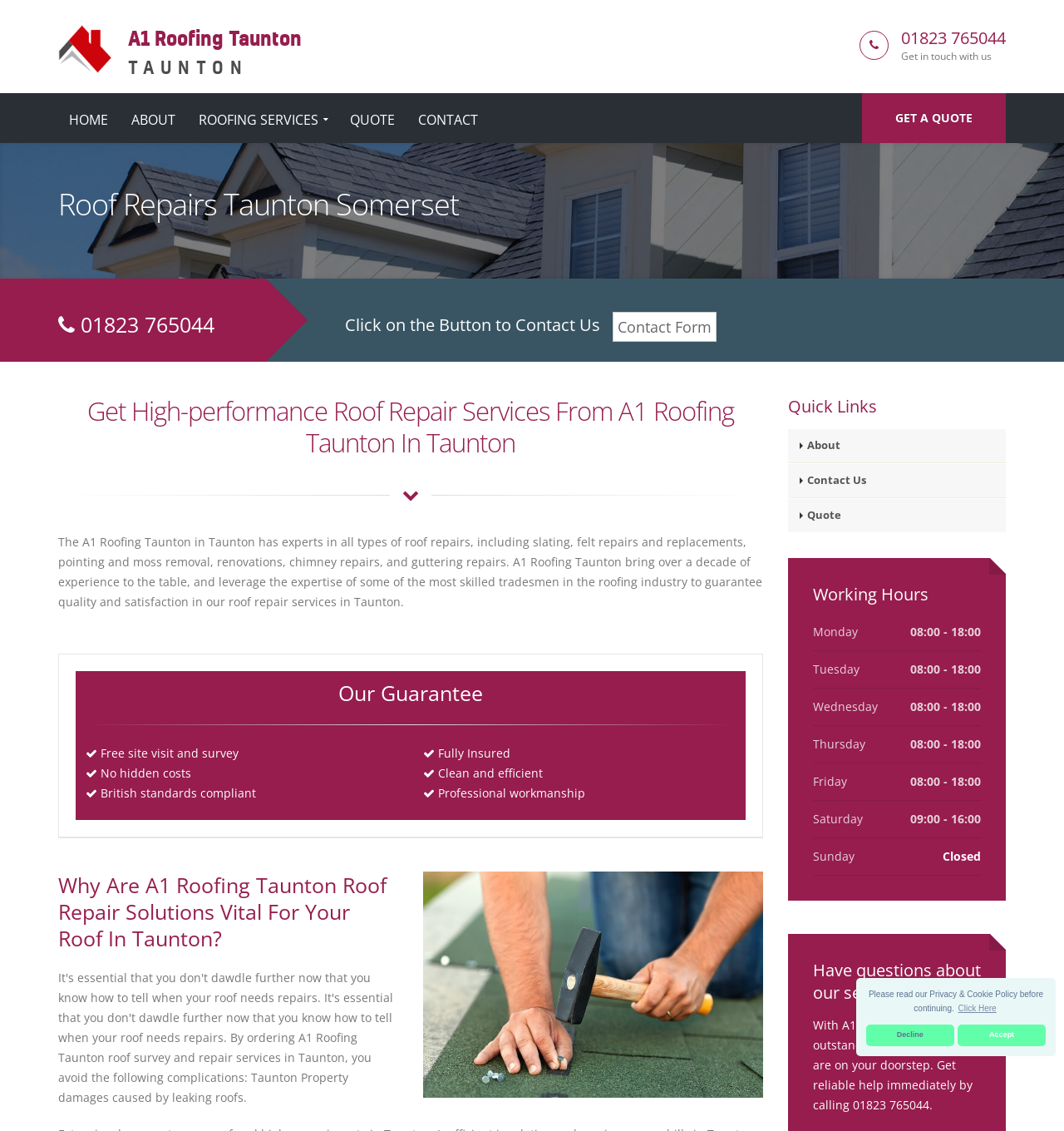Determine the bounding box coordinates of the clickable element necessary to fulfill the instruction: "Click on the GET A QUOTE button". Provide the coordinates as four float numbers within the 0 to 1 range, i.e., [left, top, right, bottom].

[0.81, 0.082, 0.945, 0.126]